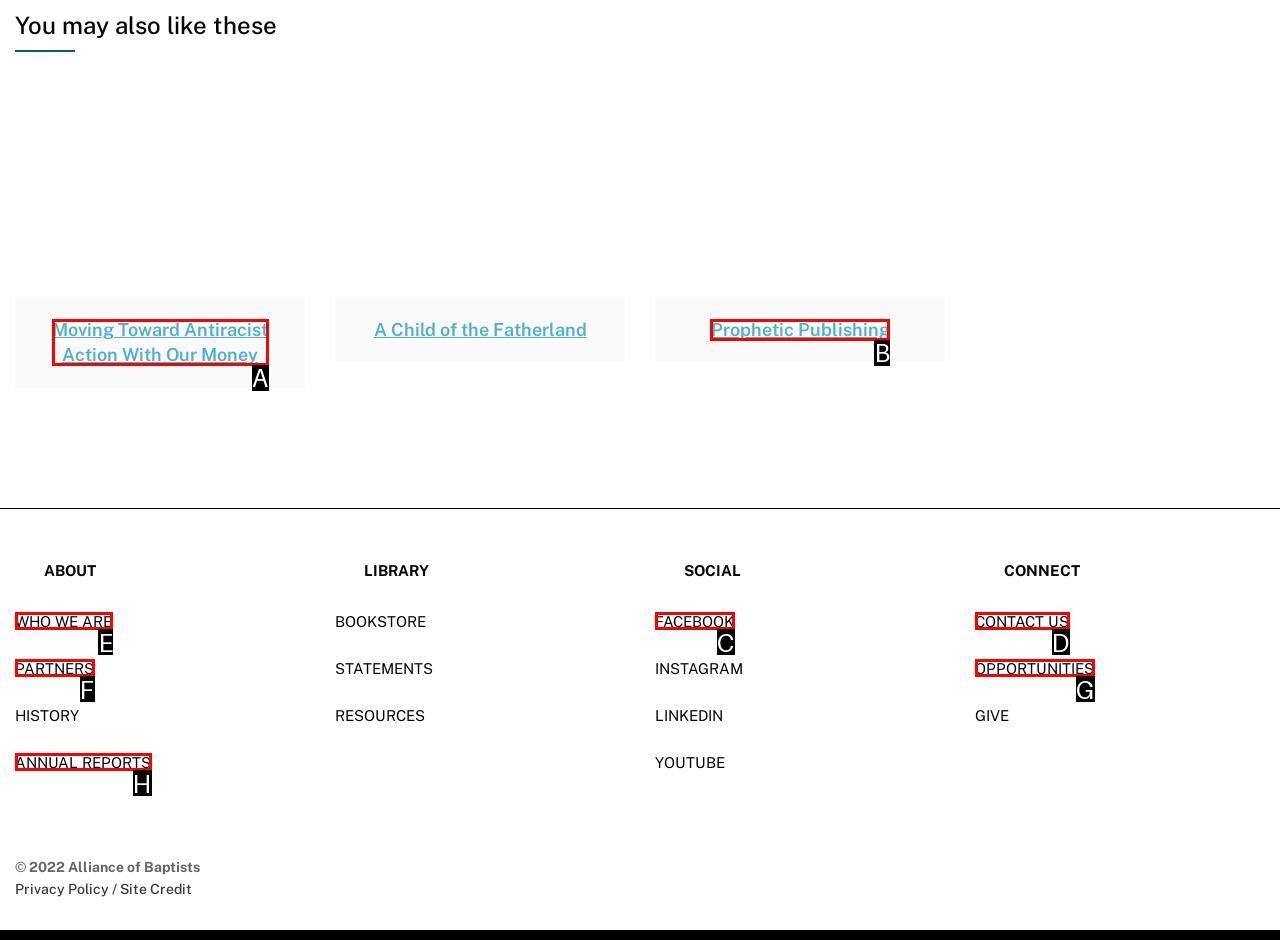For the task "Go to 'WHO WE ARE'", which option's letter should you click? Answer with the letter only.

E